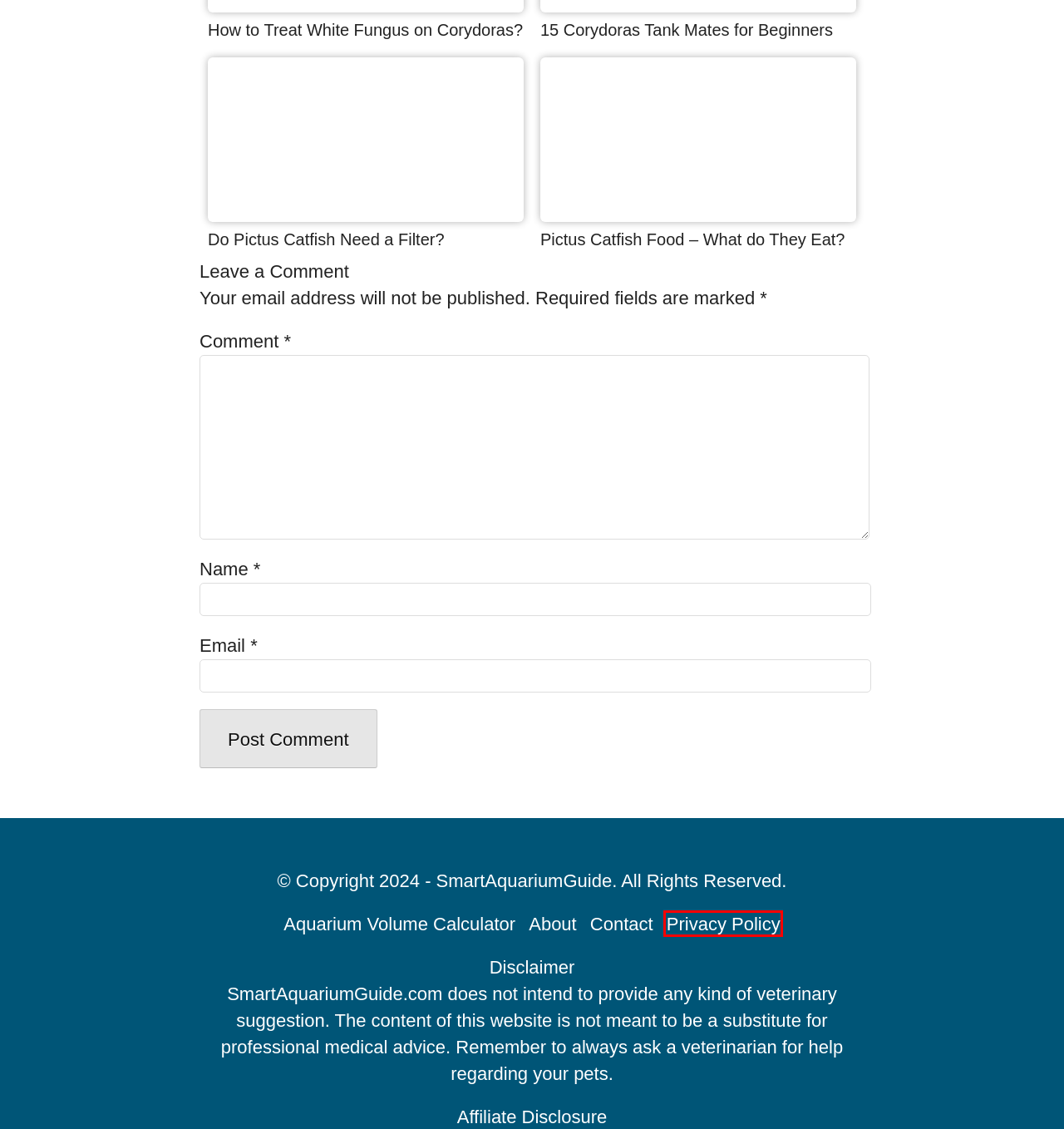Analyze the given webpage screenshot and identify the UI element within the red bounding box. Select the webpage description that best matches what you expect the new webpage to look like after clicking the element. Here are the candidates:
A. About - SmartAquariumGuide
B. Are Pictus Catfish Aggressive?
C. Contact - SmartAquariumGuide
D. Do Pictus Catfish Need a Heater?
E. Pictus Catfish Best Water Temperature – Minimum & Maximum
F. Pictus Catfish Food – What do They Eat?
G. Privacy Policy - SmartAquariumGuide
H. Aquarium Volume Calculator - Find Your Fish Tank's Capacity - SmartAquariumGuide

G